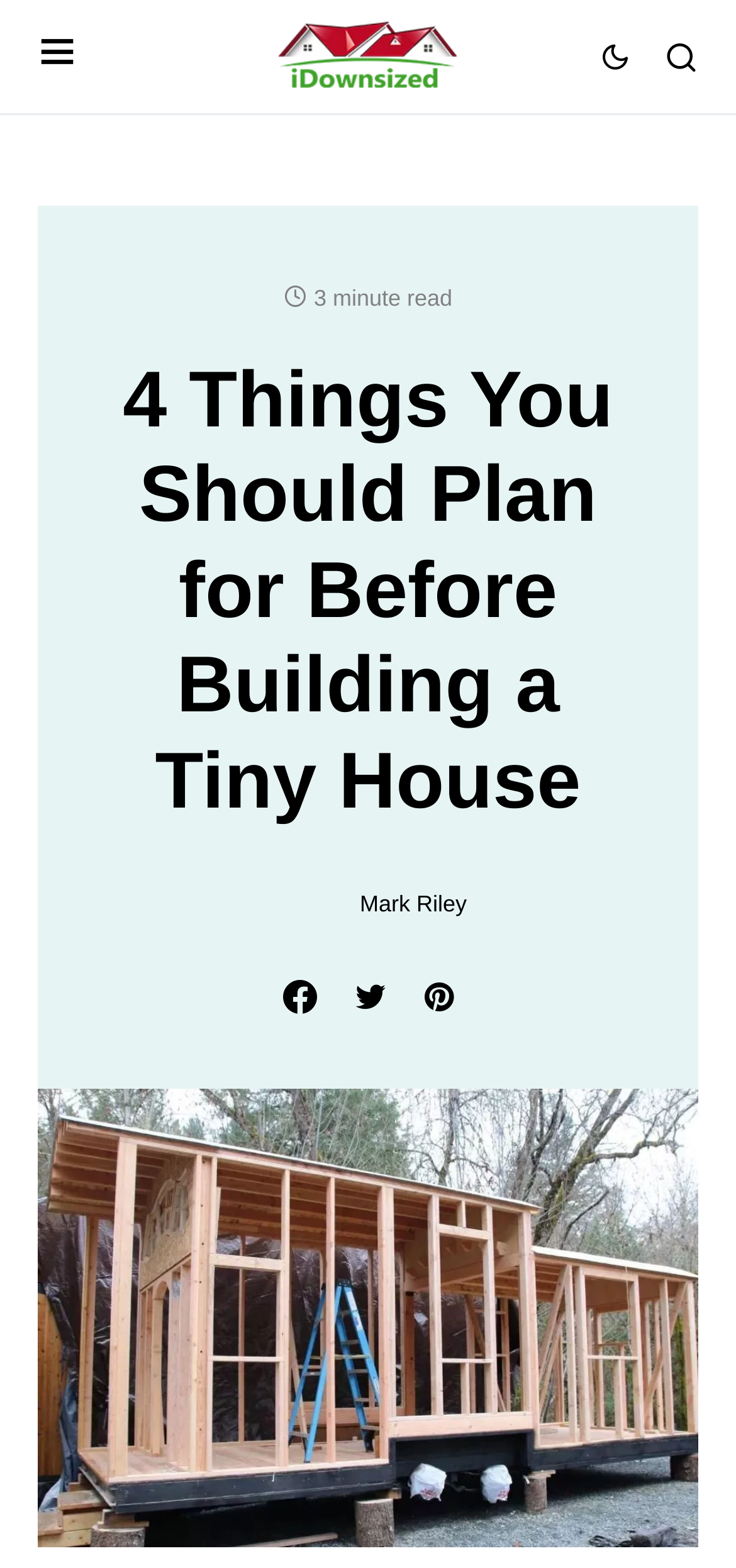What is the estimated reading time of the article?
Please respond to the question with as much detail as possible.

I found the estimated reading time of the article by looking at the text '3 minute read' which is located below the main heading of the webpage.